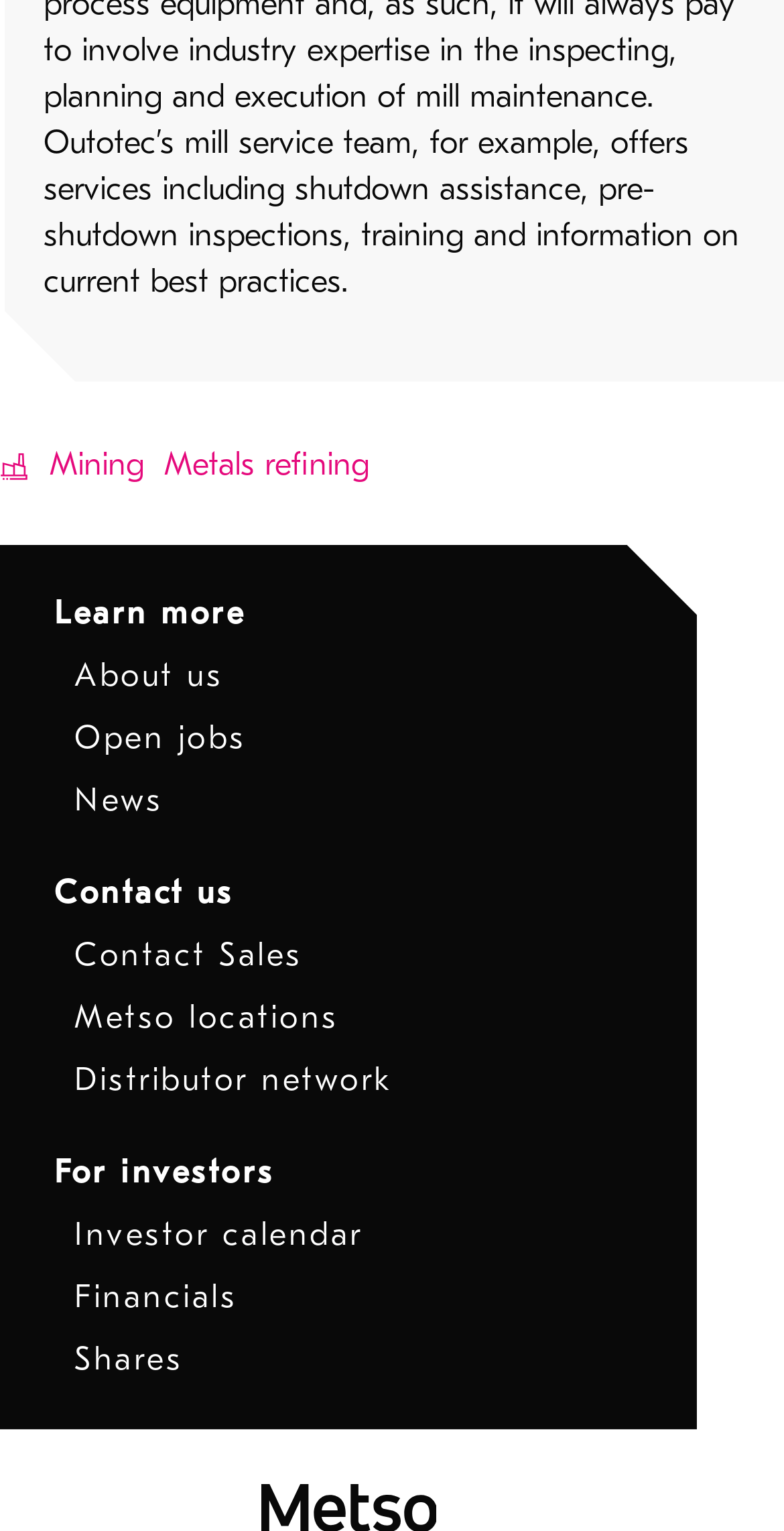Please provide a comprehensive answer to the question based on the screenshot: What is the last link on the webpage?

By analyzing the y2 coordinates of the bounding box of each link, I found that the link 'Shares' has the largest y2 value, which means it is located at the bottommost position on the webpage.